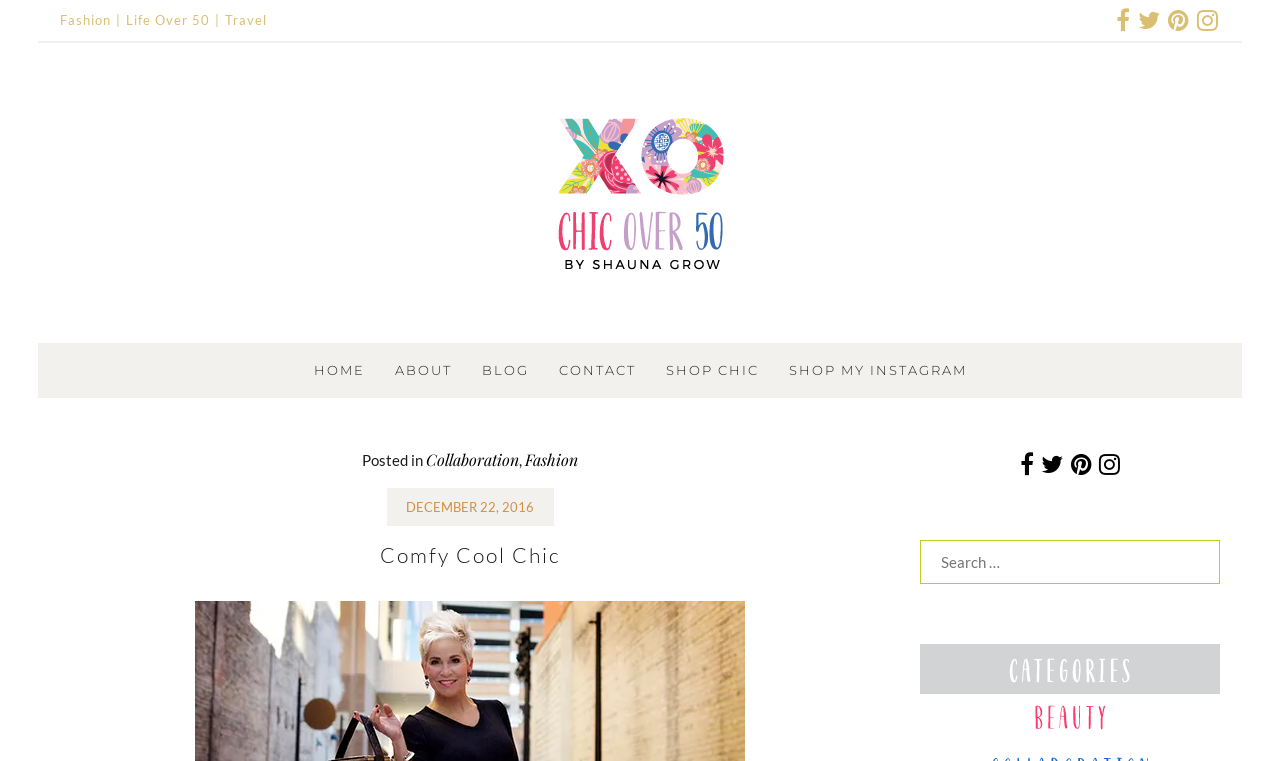What is the date of the post 'Comfy Cool Chic'?
Please use the image to deliver a detailed and complete answer.

The date of the post 'Comfy Cool Chic' can be found in the link 'DECEMBER 22, 2016' which is located below the title of the post.